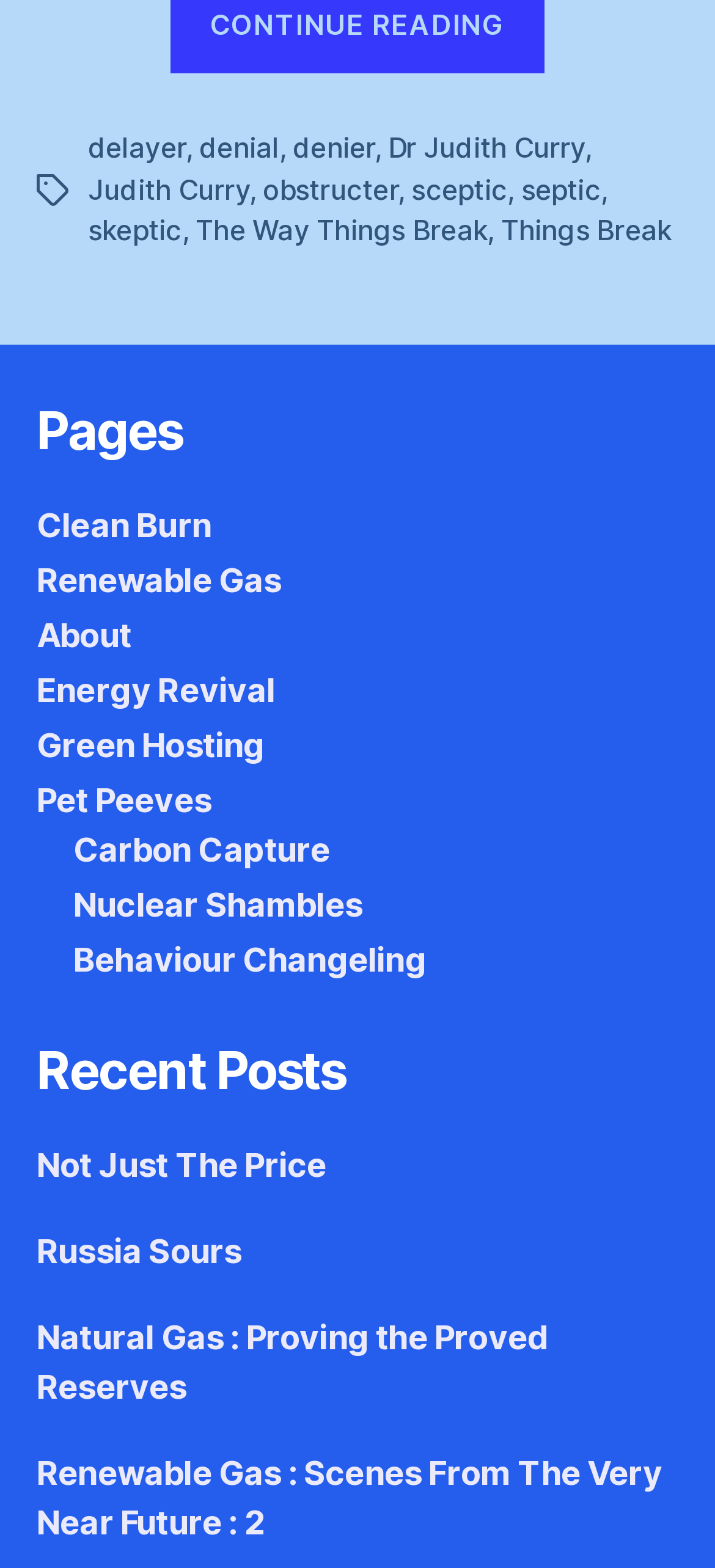Please determine the bounding box coordinates of the area that needs to be clicked to complete this task: 'Read the COVID-19 information'. The coordinates must be four float numbers between 0 and 1, formatted as [left, top, right, bottom].

None